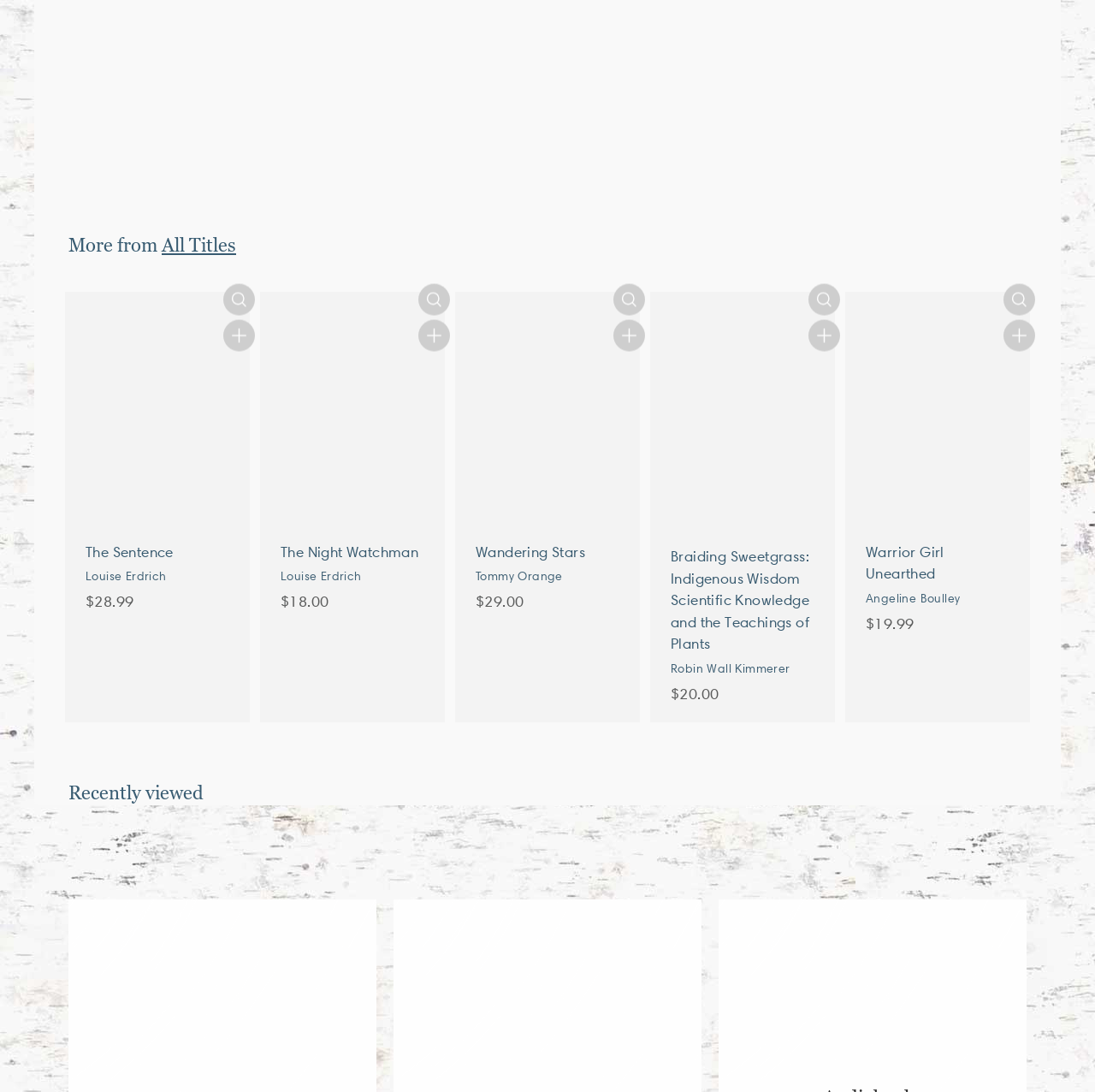Give a concise answer of one word or phrase to the question: 
What is the purpose of the 'Quick shop' button?

To quickly shop